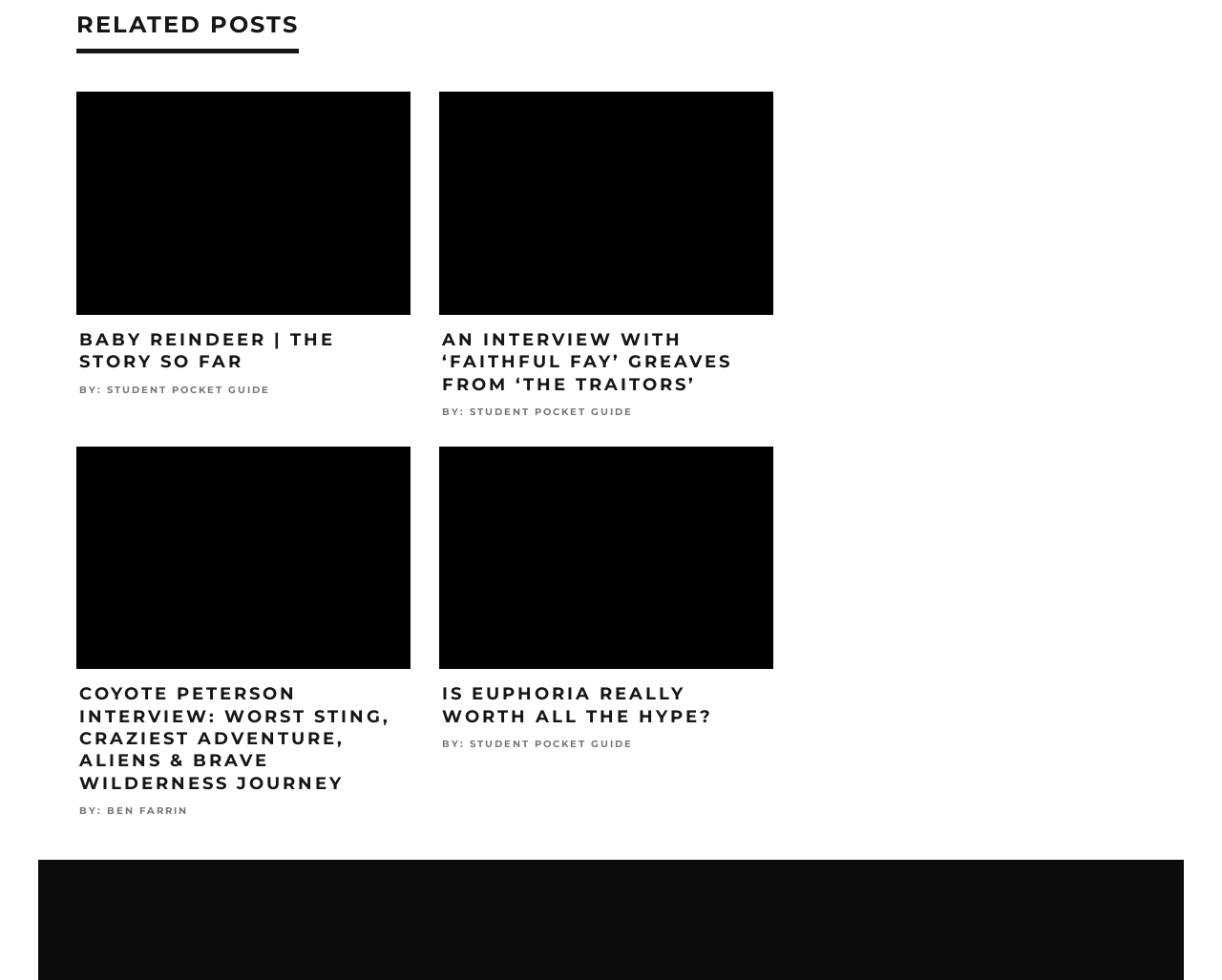Who is the author of the 'COYOTE PETERSON INTERVIEW' article?
Please describe in detail the information shown in the image to answer the question.

I found the answer by looking at the 'BY:' text followed by the author's name, which is 'BEN FARRIN', below the 'COYOTE PETERSON INTERVIEW' heading.